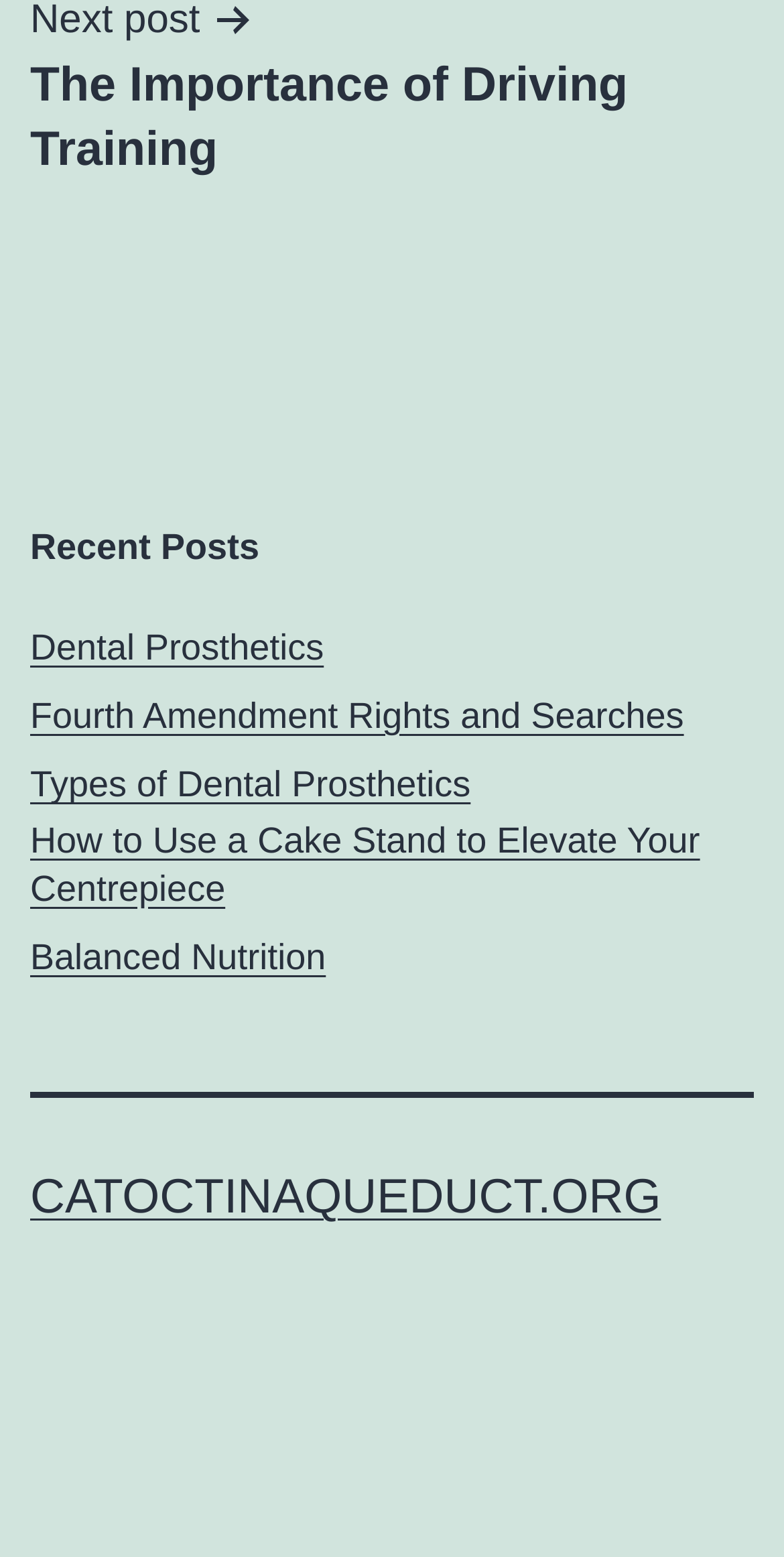How many recent posts are listed?
Look at the screenshot and provide an in-depth answer.

I counted the number of links under the 'Recent Posts' heading, which are 'Dental Prosthetics', 'Fourth Amendment Rights and Searches', and 'Types of Dental Prosthetics', so there are 3 recent posts listed.